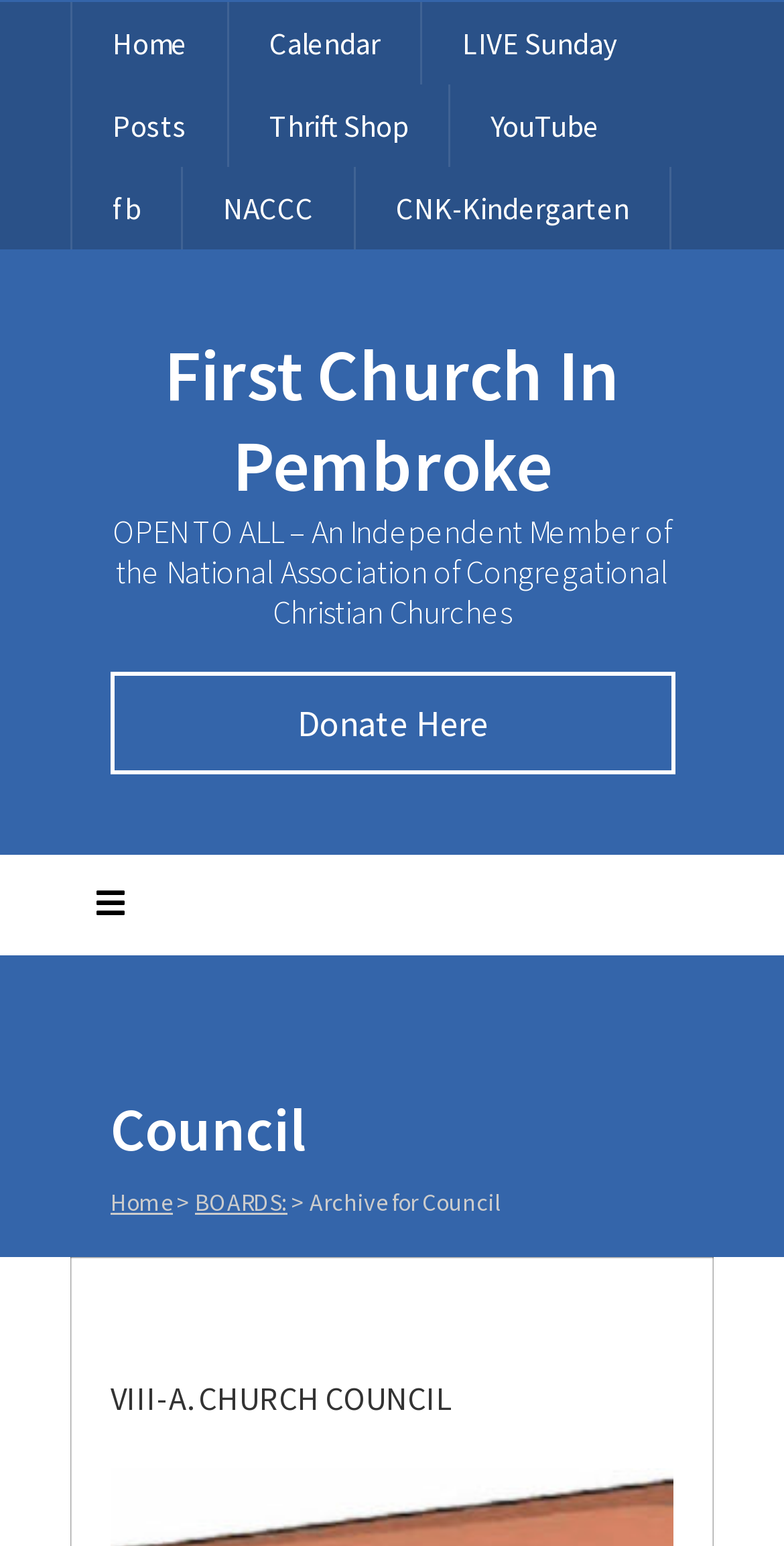How many boards are mentioned on the webpage?
Deliver a detailed and extensive answer to the question.

I looked at the text content on the webpage and found that only one board is mentioned, which is the 'CHURCH COUNCIL' board, mentioned in the 'Council' section.